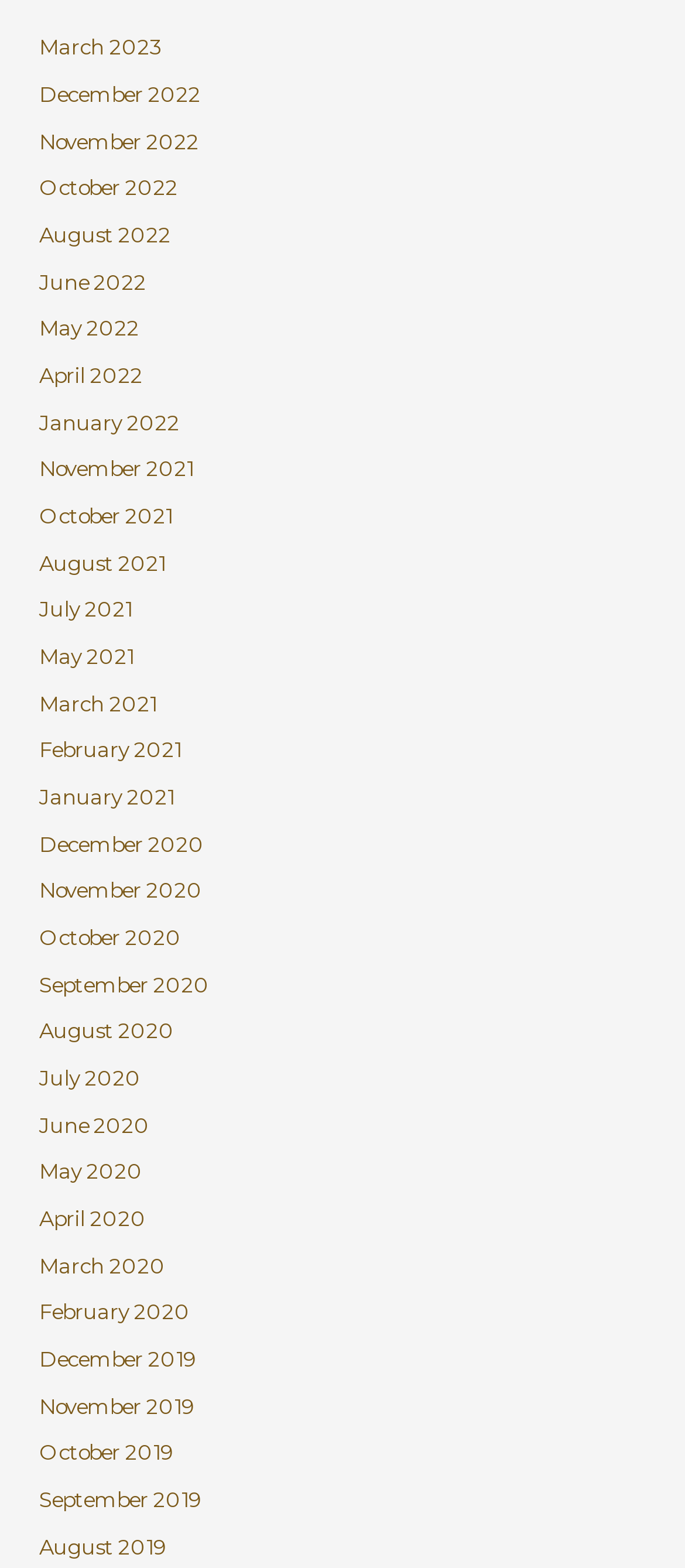Give a one-word or short phrase answer to this question: 
What is the earliest date listed on this webpage?

August 2019